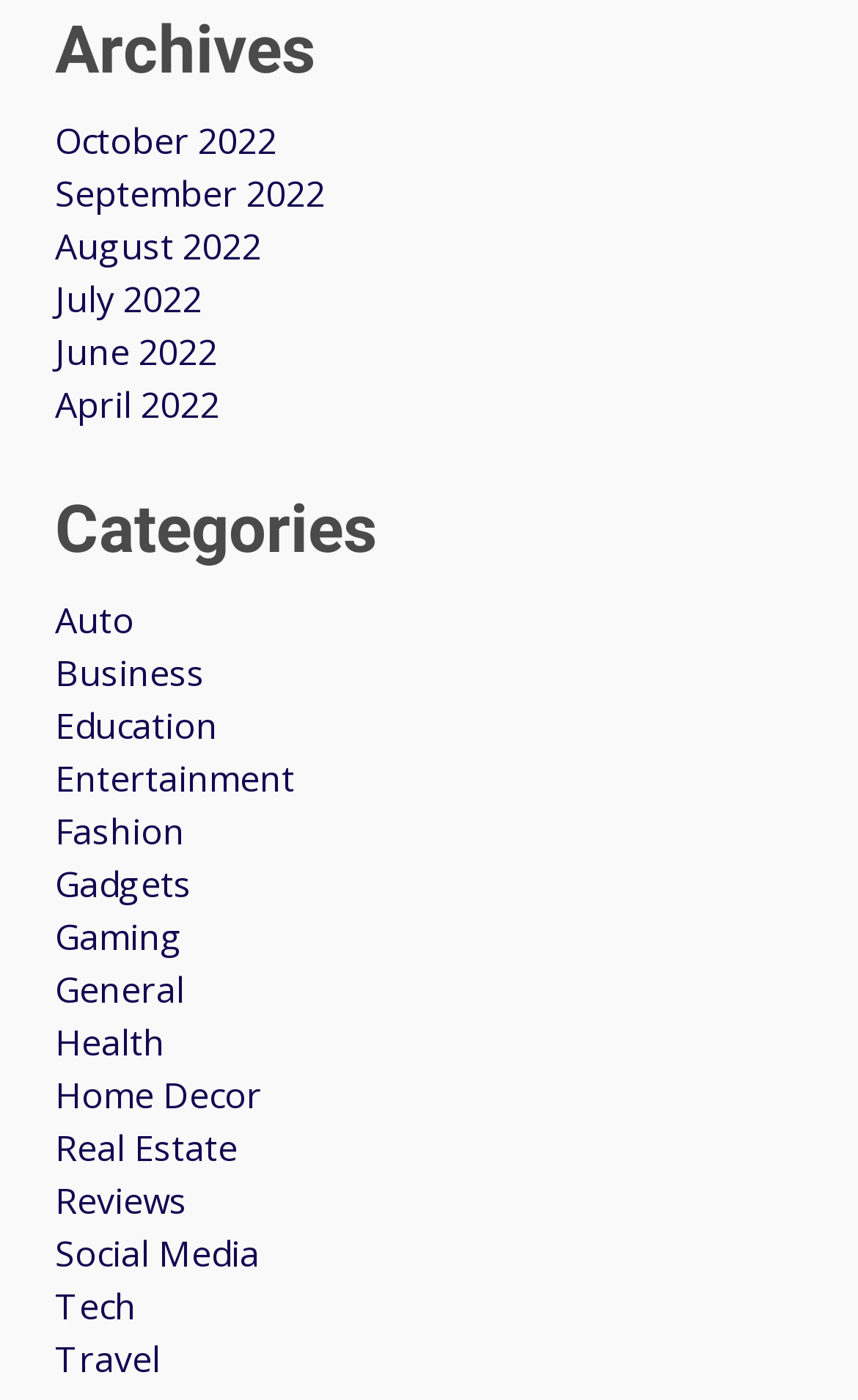Determine the bounding box coordinates of the region to click in order to accomplish the following instruction: "browse categories under Entertainment". Provide the coordinates as four float numbers between 0 and 1, specifically [left, top, right, bottom].

[0.064, 0.538, 0.344, 0.573]